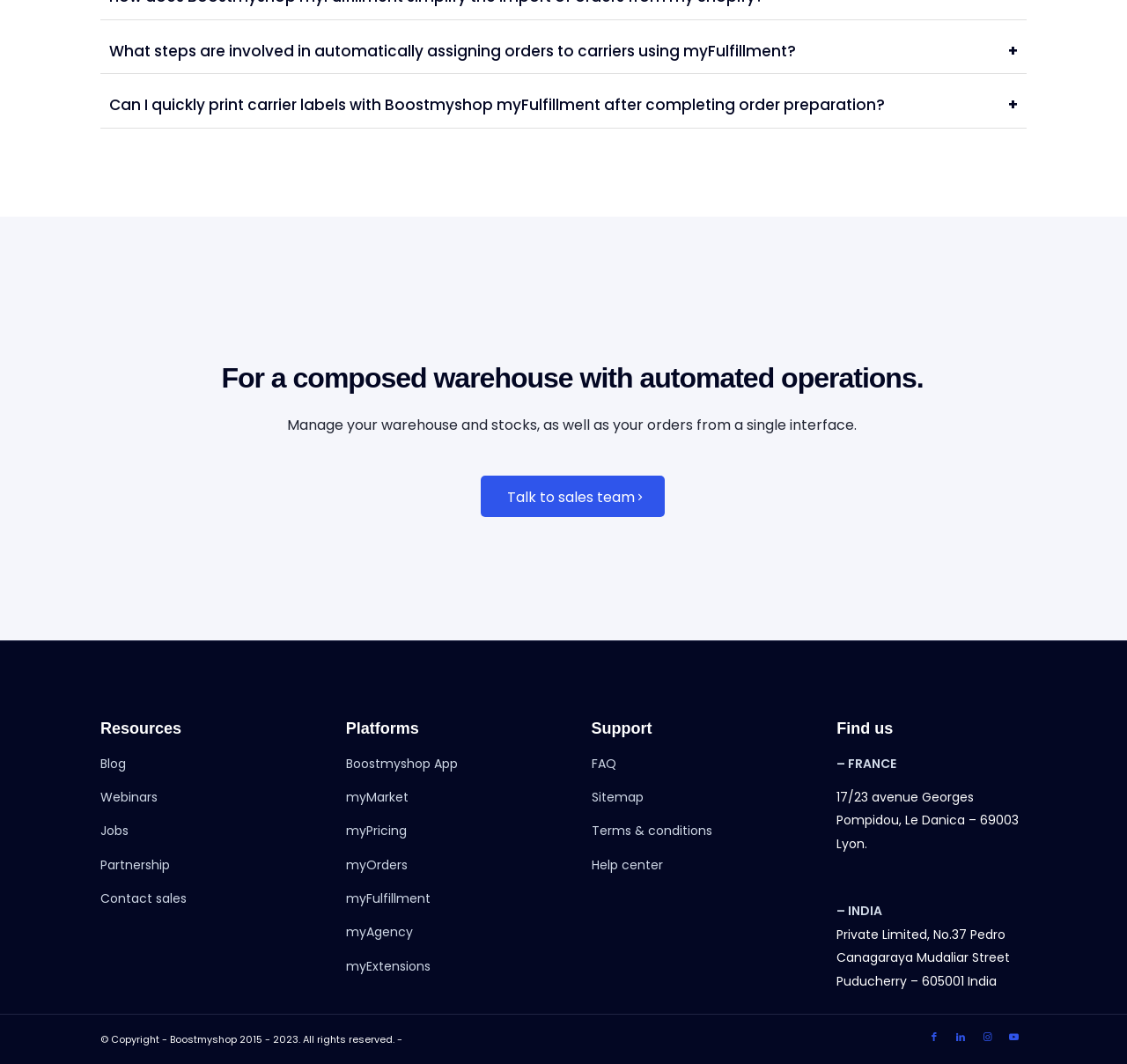Determine the bounding box coordinates of the region that needs to be clicked to achieve the task: "Explore 'myFulfillment'".

[0.307, 0.836, 0.382, 0.853]